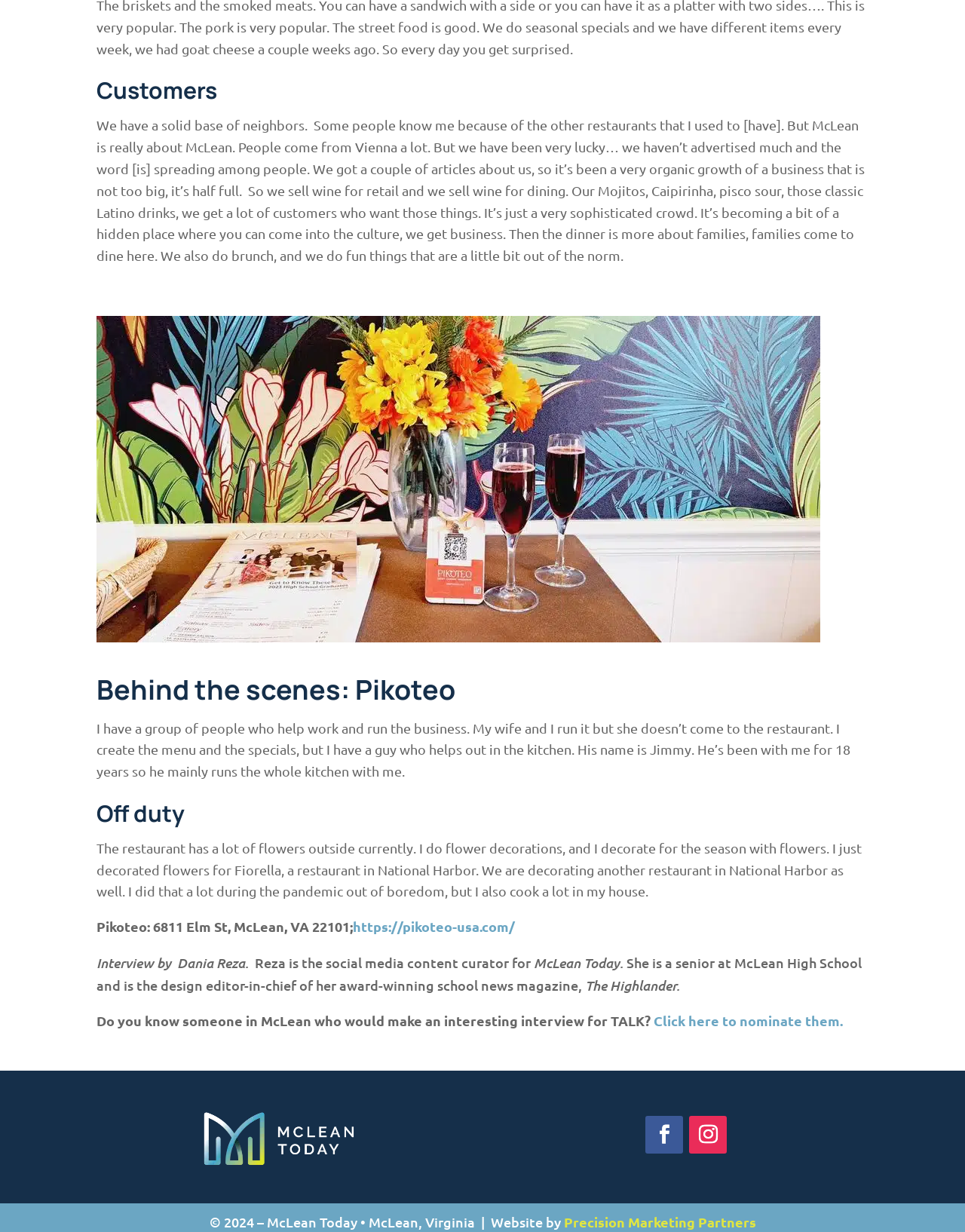Please provide a comprehensive response to the question below by analyzing the image: 
What is the name of the school news magazine?

The name of the school news magazine can be found in the StaticText element with the text 'The Highlander.' which is located at the bottom of the webpage.